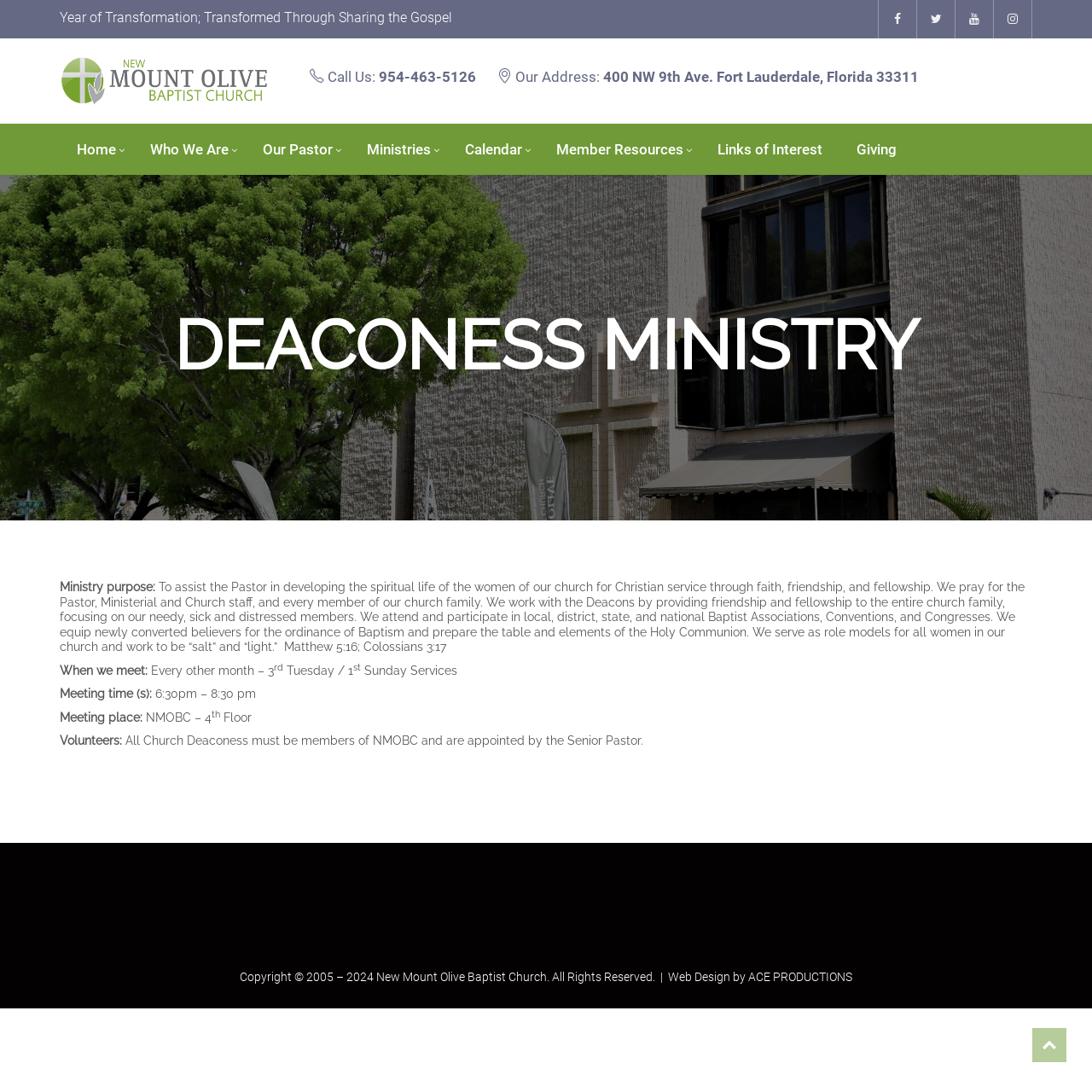What is the purpose of the Deaconess Ministry?
Please elaborate on the answer to the question with detailed information.

The purpose of the Deaconess Ministry can be found in the article section of the webpage, where it is stated that the ministry's purpose is 'To assist the Pastor in developing the spiritual life of the women of our church for Christian service through faith, friendship, and fellowship'.